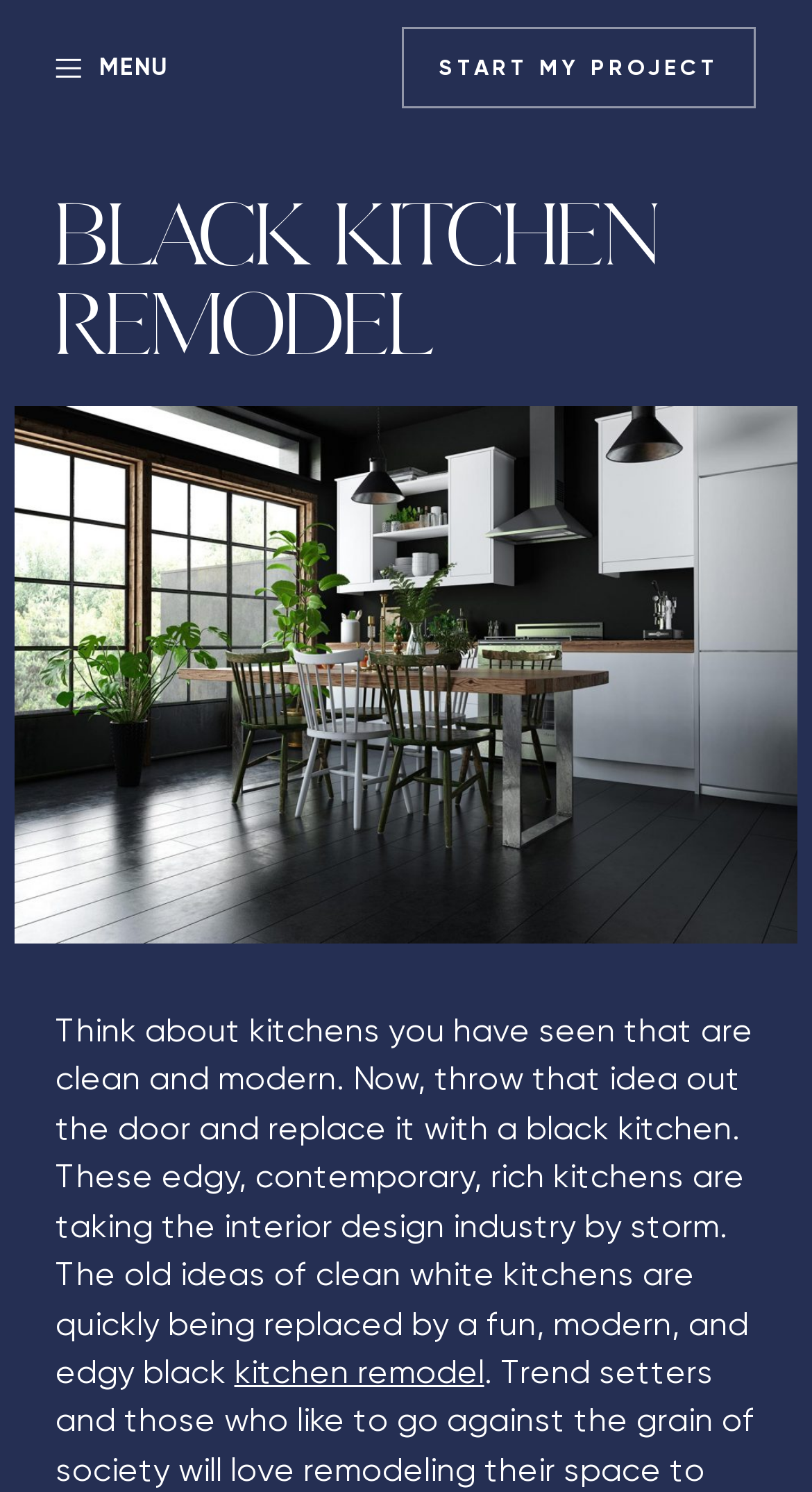Using the provided element description: "PORTFOLIO", identify the bounding box coordinates. The coordinates should be four floats between 0 and 1 in the order [left, top, right, bottom].

[0.068, 0.006, 0.932, 0.061]